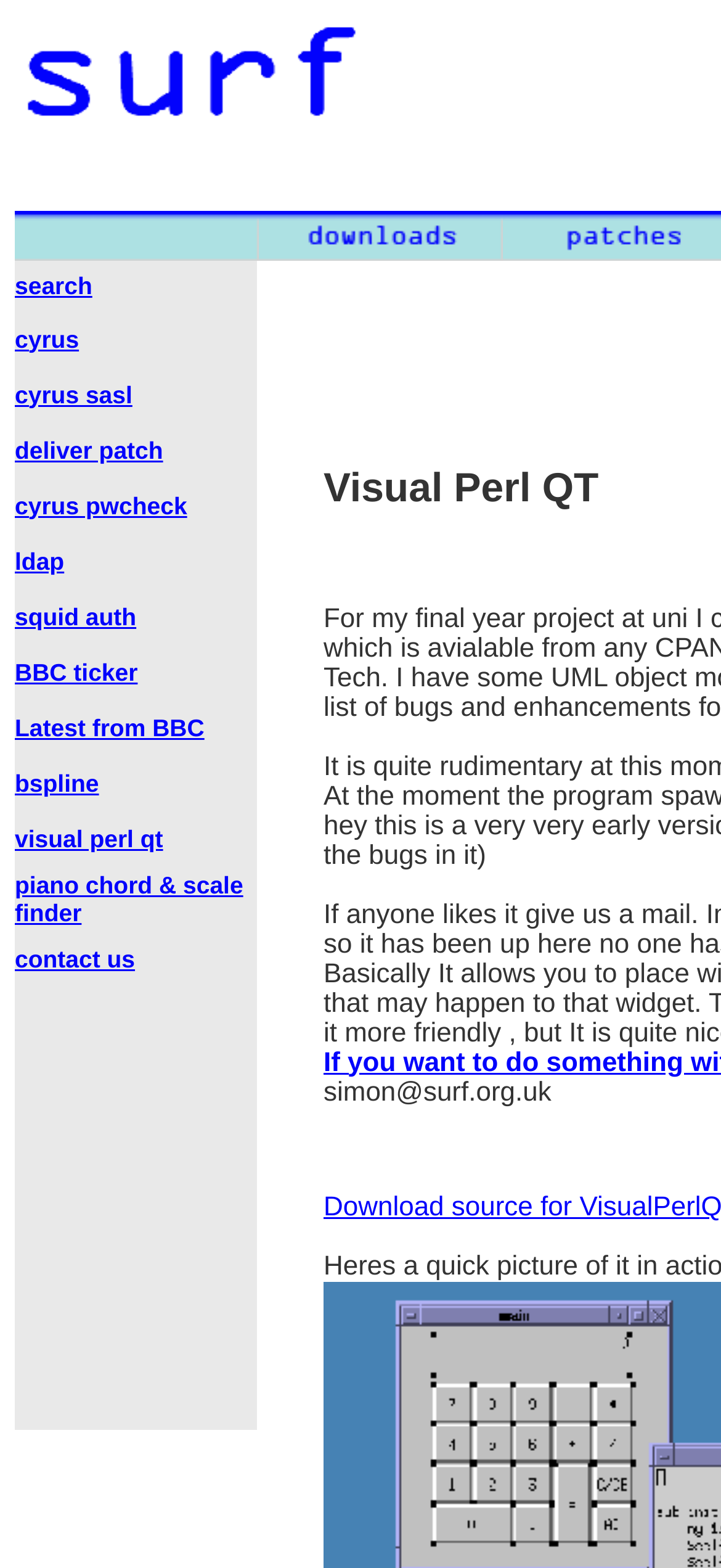Is there an image at the top of the webpage?
Please provide a single word or phrase based on the screenshot.

Yes